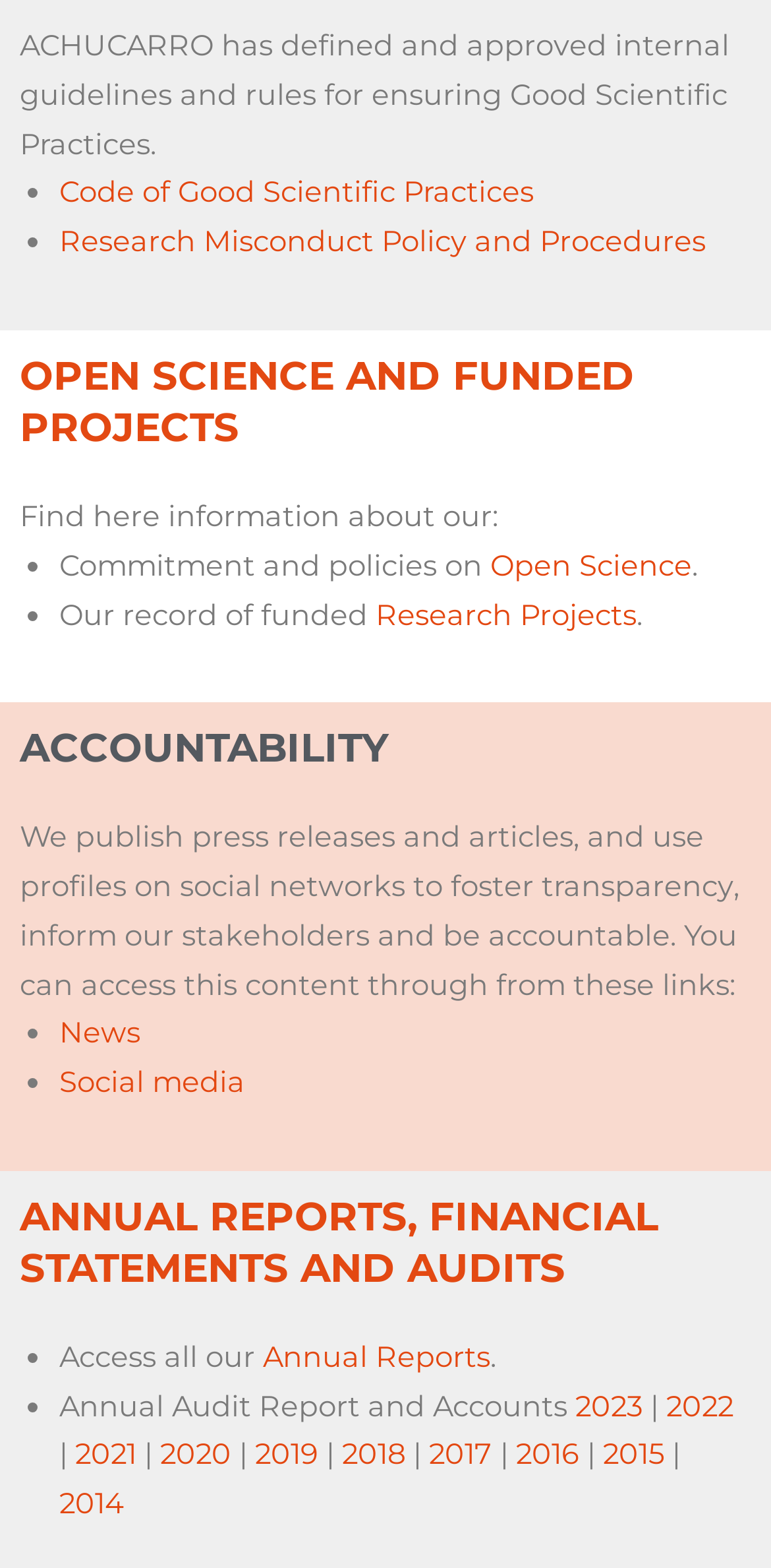What is ACHUCARRO's commitment to?
Give a detailed response to the question by analyzing the screenshot.

Based on the first static text element, ACHUCARRO has defined and approved internal guidelines and rules for ensuring Good Scientific Practices, which implies that ACHUCARRO is committed to Good Scientific Practices.